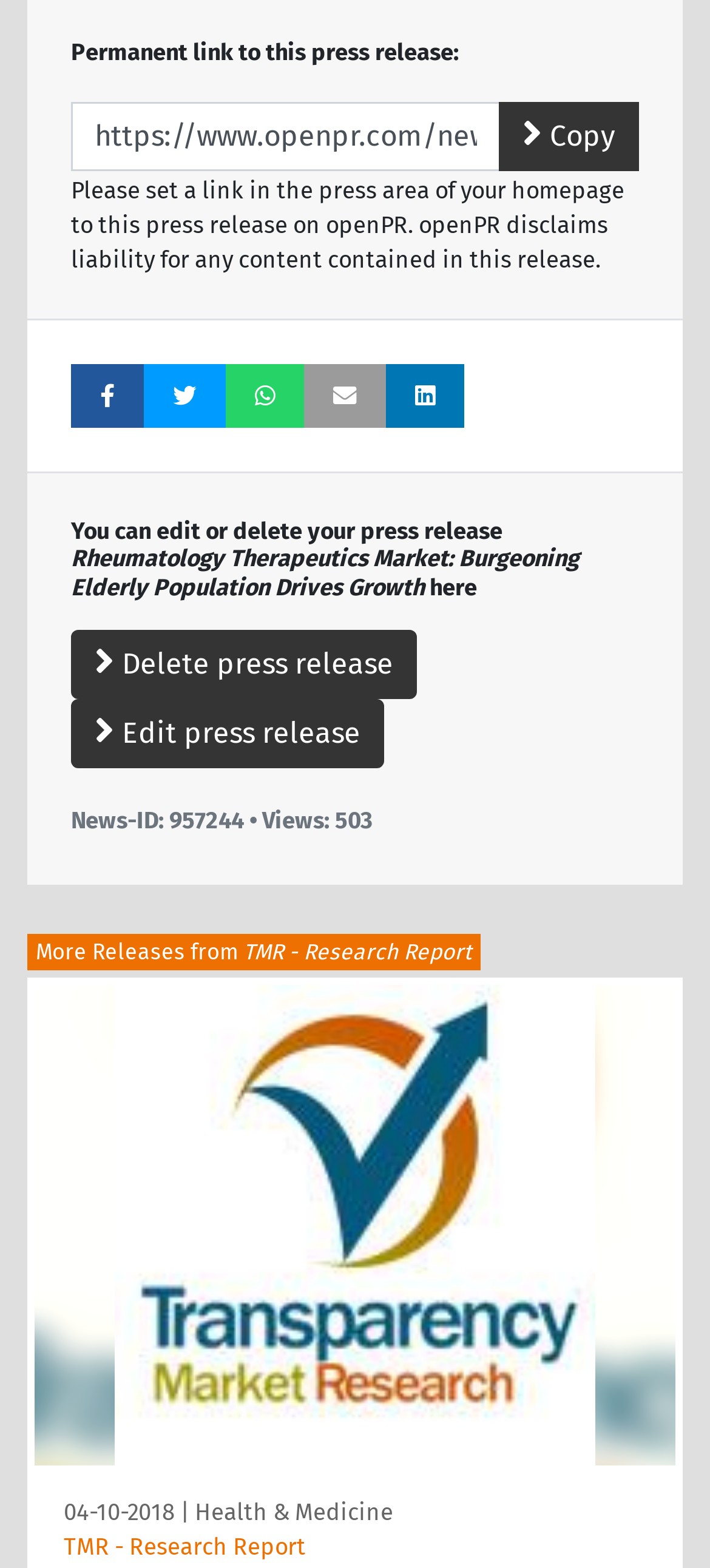Determine the bounding box coordinates for the area that needs to be clicked to fulfill this task: "Copy the permalink". The coordinates must be given as four float numbers between 0 and 1, i.e., [left, top, right, bottom].

[0.764, 0.075, 0.867, 0.097]